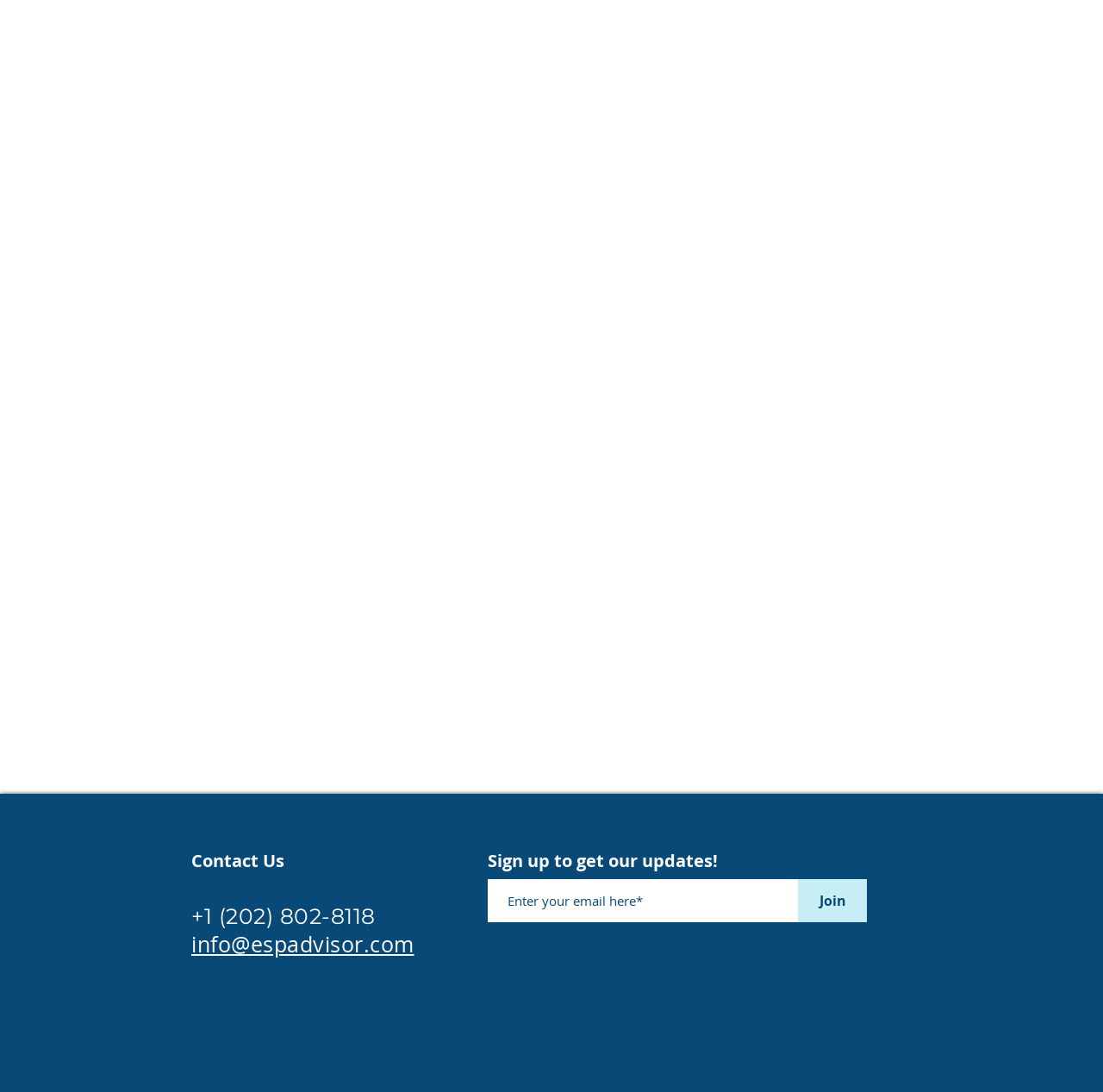Reply to the question with a single word or phrase:
What is the email address to contact?

info@espadvisor.com